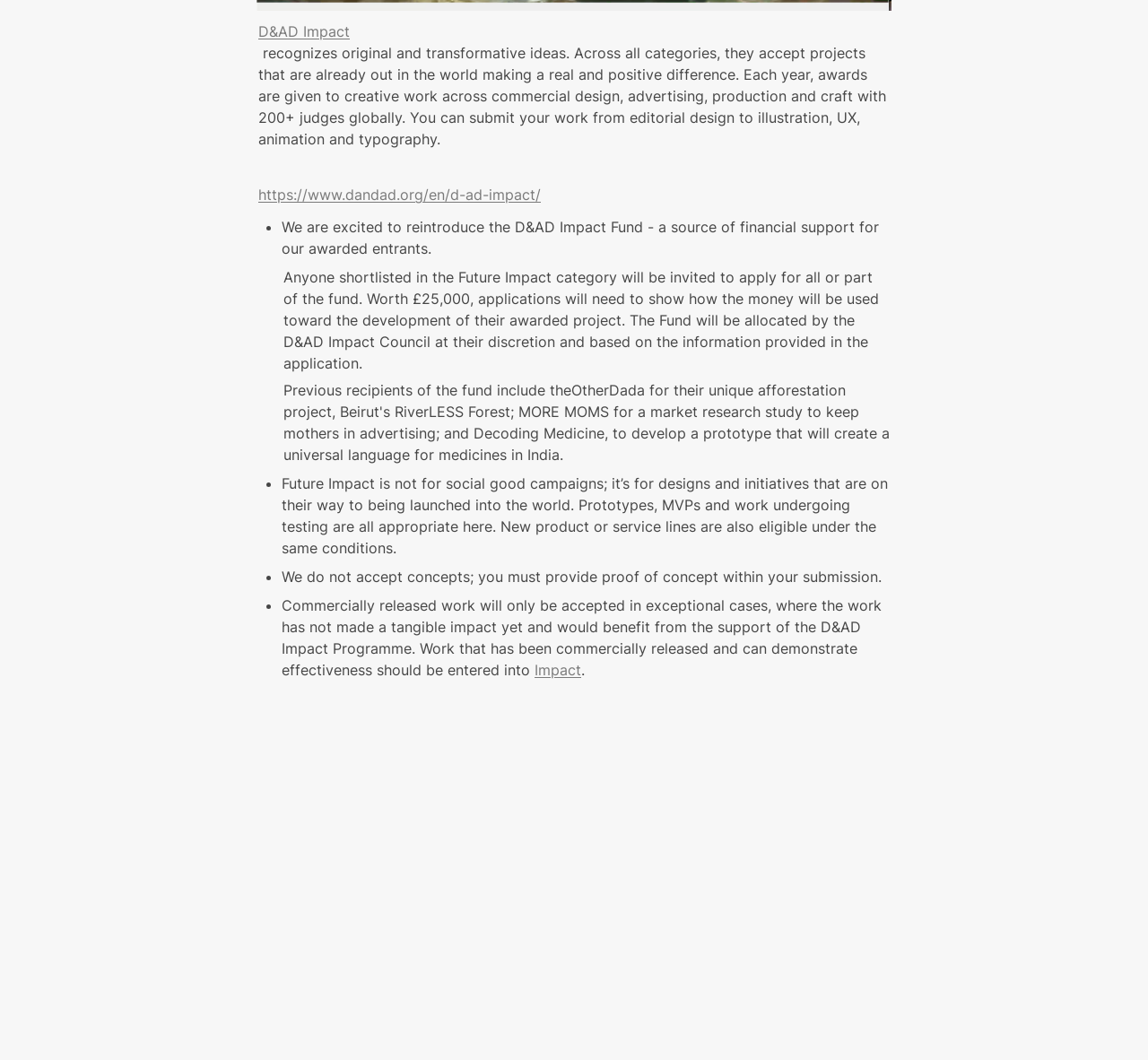Provide the bounding box coordinates of the HTML element described by the text: "https://www.dandad.org/en/d-ad-impact/".

[0.225, 0.175, 0.471, 0.192]